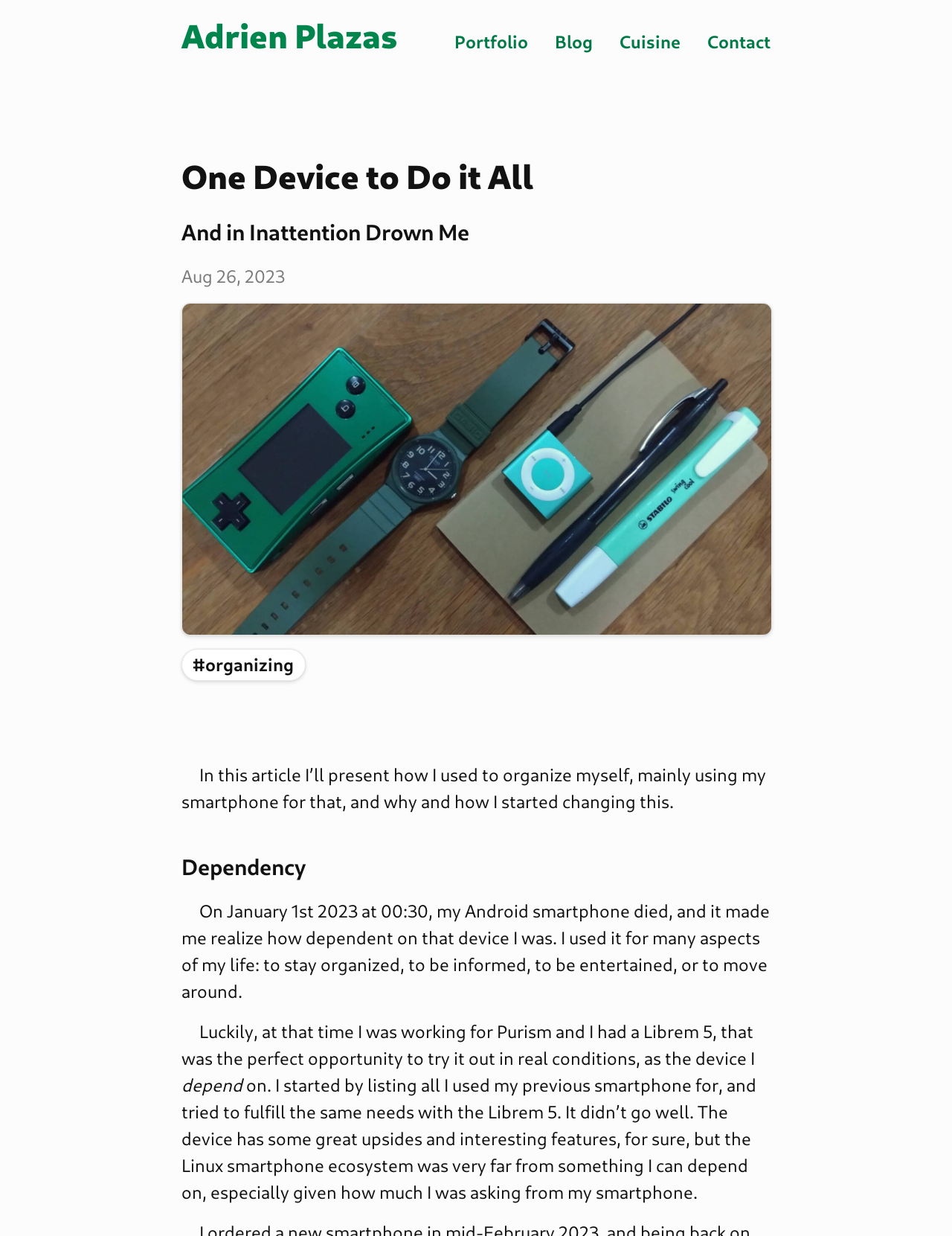What is the name of the section that discusses the author's dependency on their smartphone?
Look at the screenshot and give a one-word or phrase answer.

Dependency